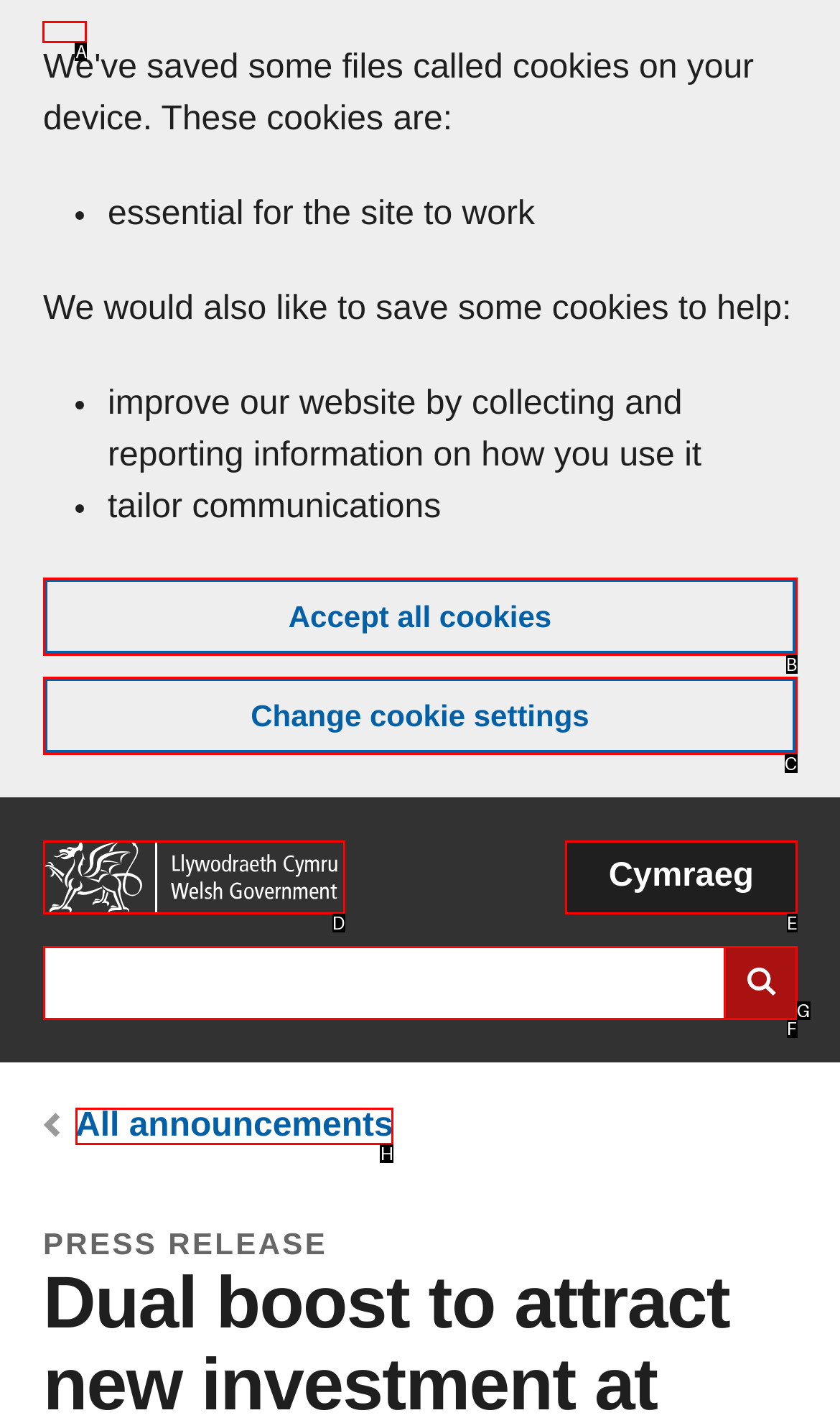Given the task: Skip to main content, point out the letter of the appropriate UI element from the marked options in the screenshot.

A